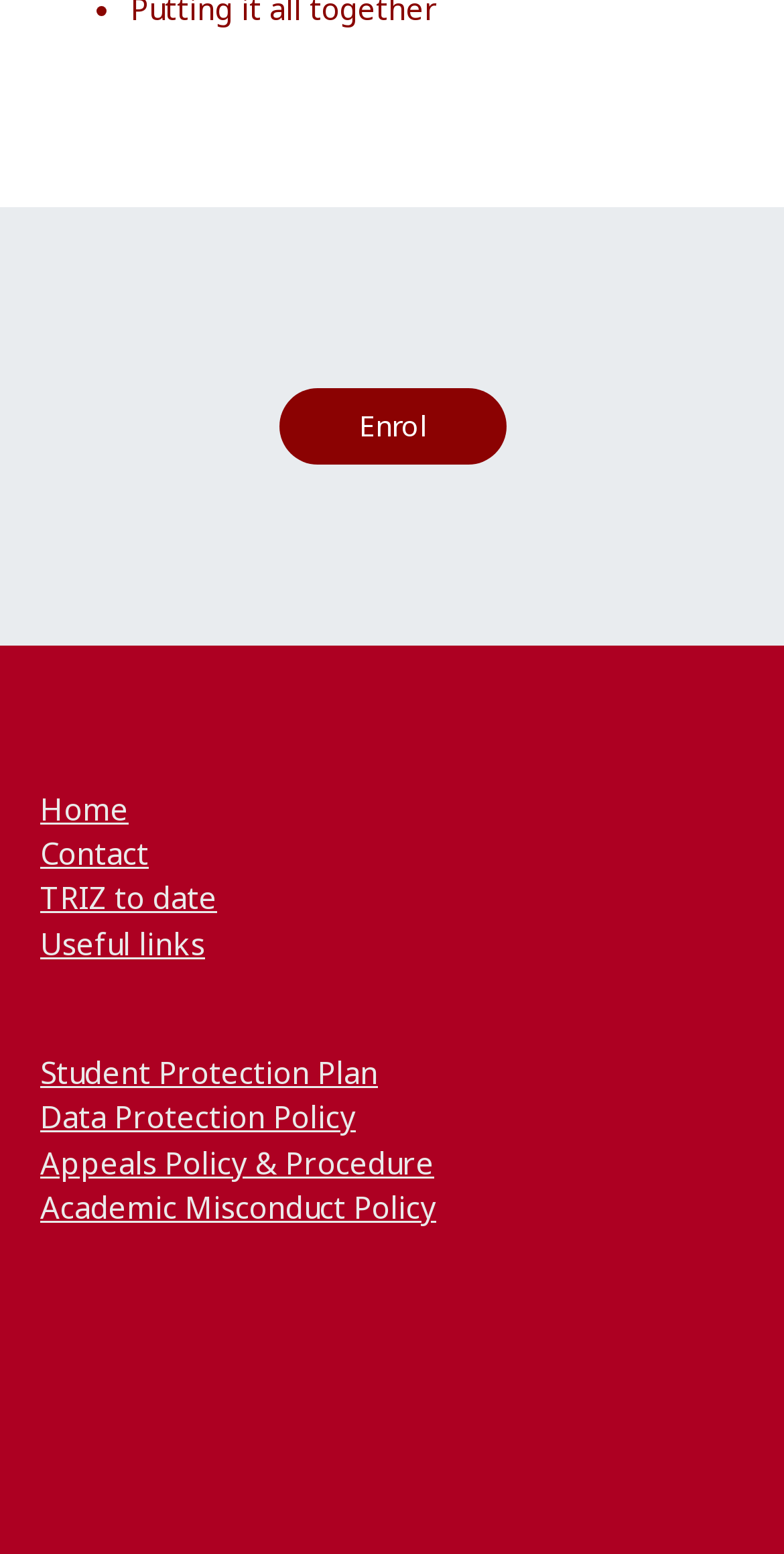Locate the UI element described by Useful links in the provided webpage screenshot. Return the bounding box coordinates in the format (top-left x, top-left y, bottom-right x, bottom-right y), ensuring all values are between 0 and 1.

[0.051, 0.594, 0.262, 0.62]